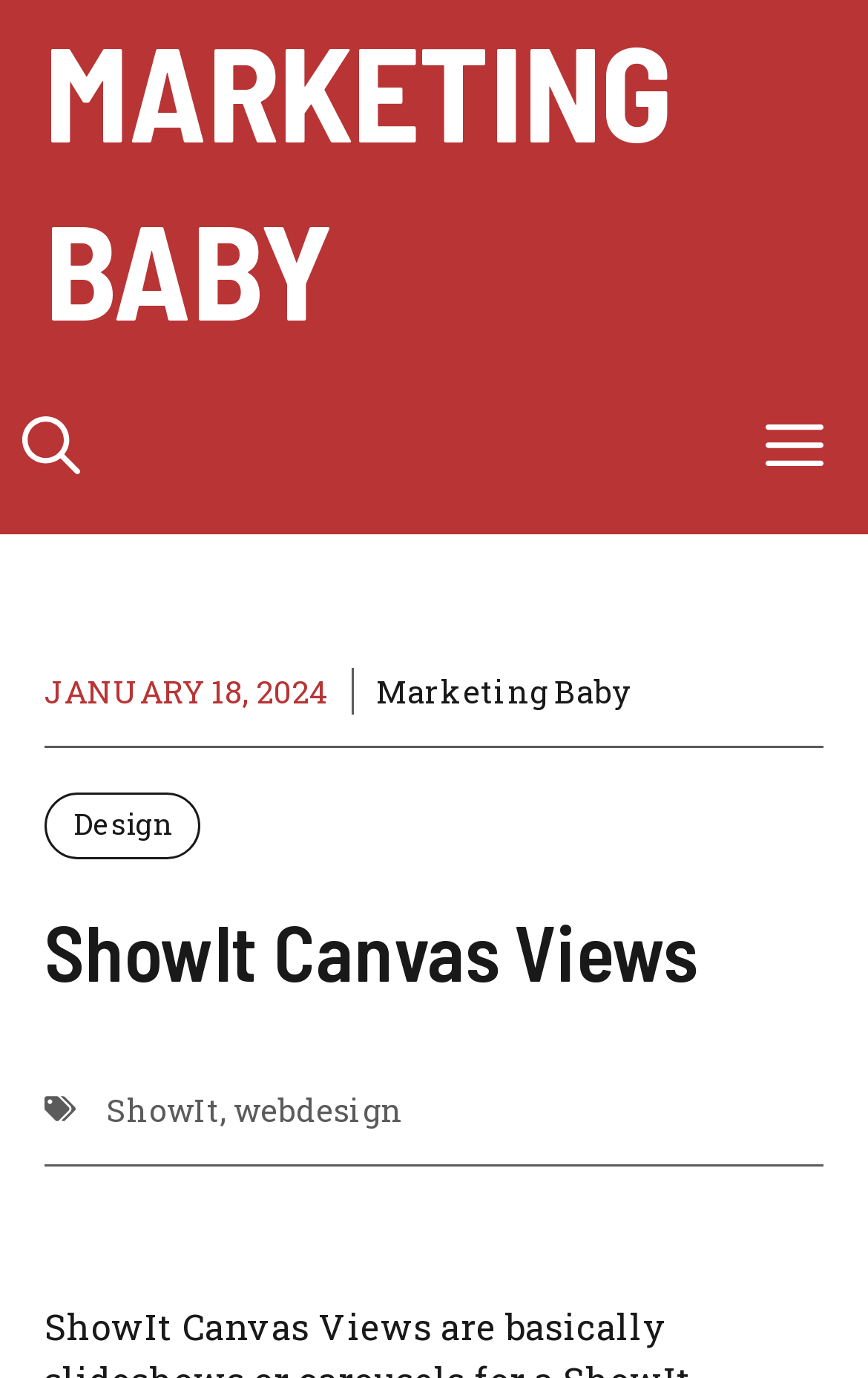Using the elements shown in the image, answer the question comprehensively: What is the date displayed on the webpage?

I found the date by examining the time element on the webpage, which contains the static text 'JANUARY 18, 2024'.